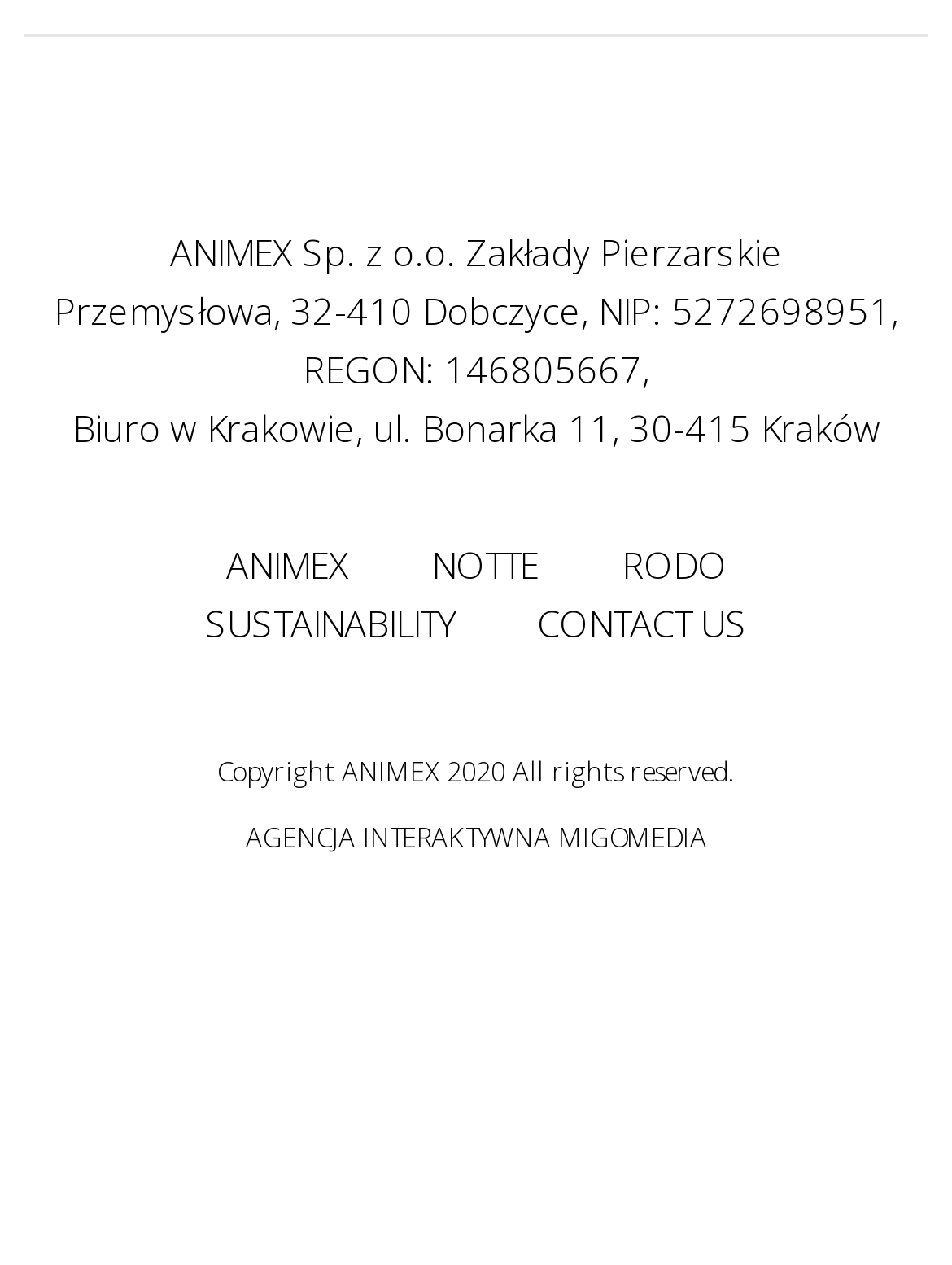Determine the bounding box coordinates of the UI element that matches the following description: "Agencja Interaktywna". The coordinates should be four float numbers between 0 and 1 in the format [left, top, right, bottom].

[0.258, 0.648, 0.578, 0.676]